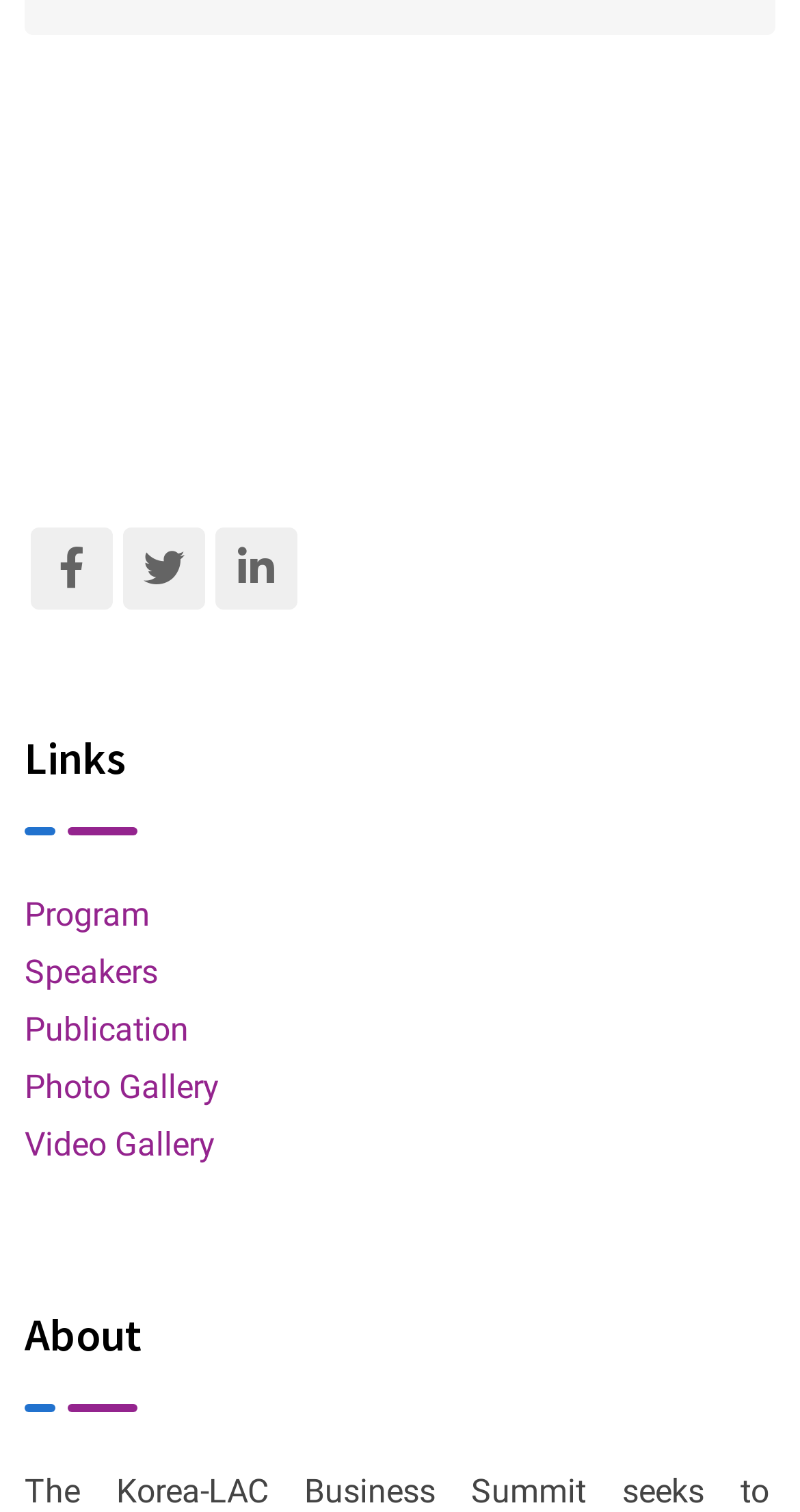Using the information shown in the image, answer the question with as much detail as possible: How many headings are on the webpage?

I identified two headings on the webpage, which are 'Links' and 'About'.